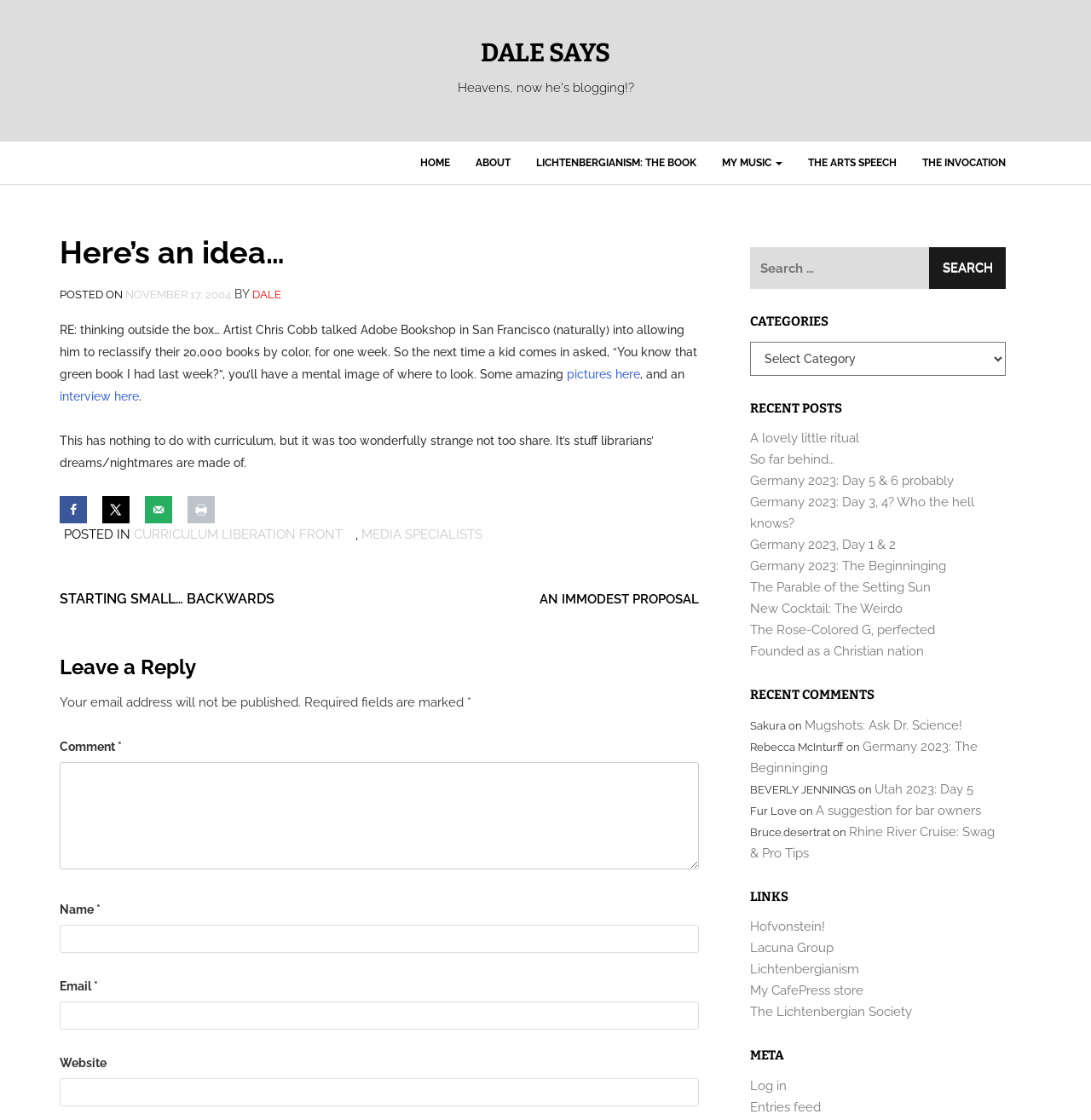Identify the bounding box coordinates of the clickable region required to complete the instruction: "View the 'CURRICULUM LIBERATION FRONT' category". The coordinates should be given as four float numbers within the range of 0 and 1, i.e., [left, top, right, bottom].

[0.123, 0.47, 0.314, 0.484]